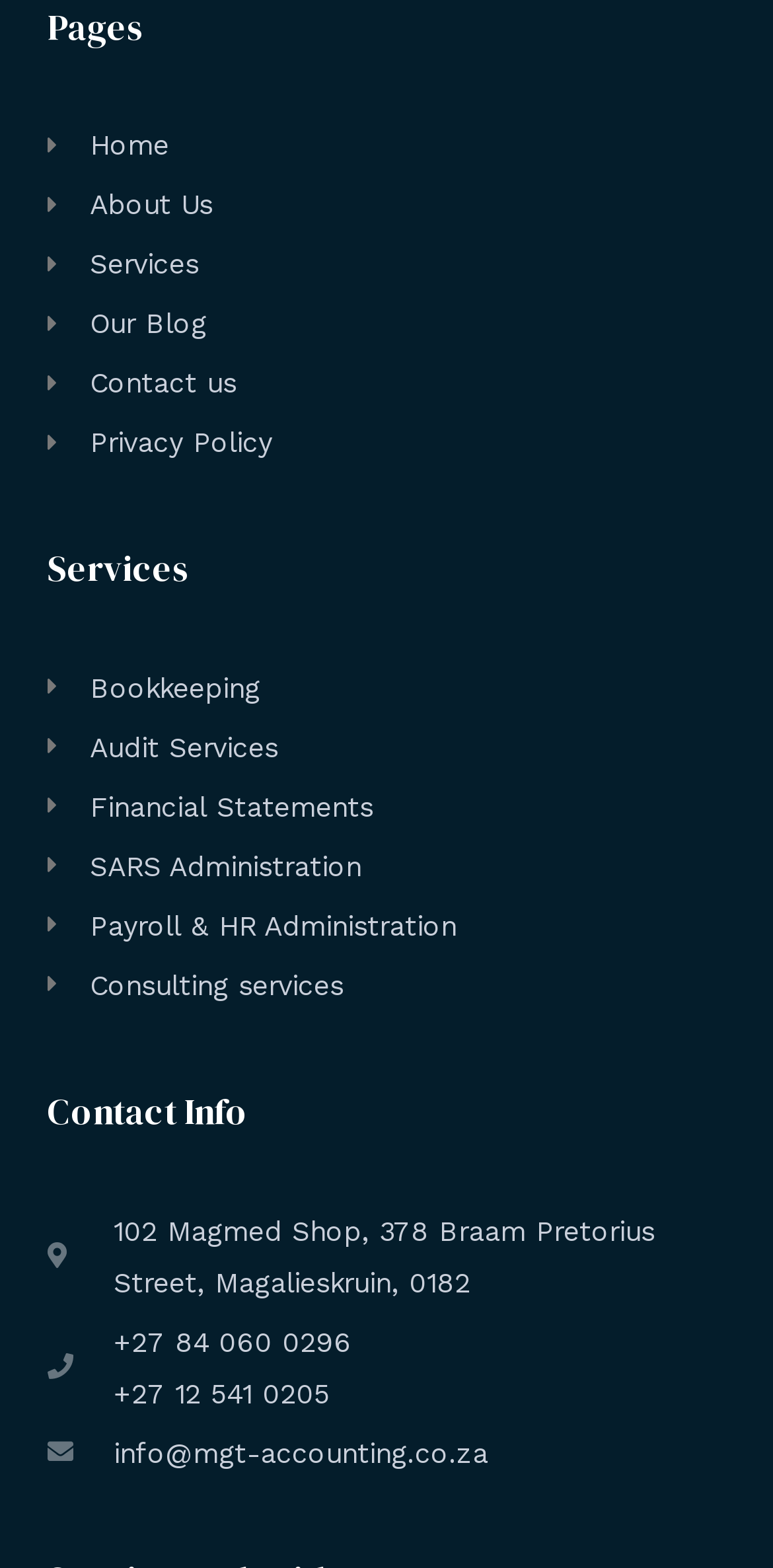Extract the bounding box coordinates of the UI element described by: "About Us". The coordinates should include four float numbers ranging from 0 to 1, e.g., [left, top, right, bottom].

None